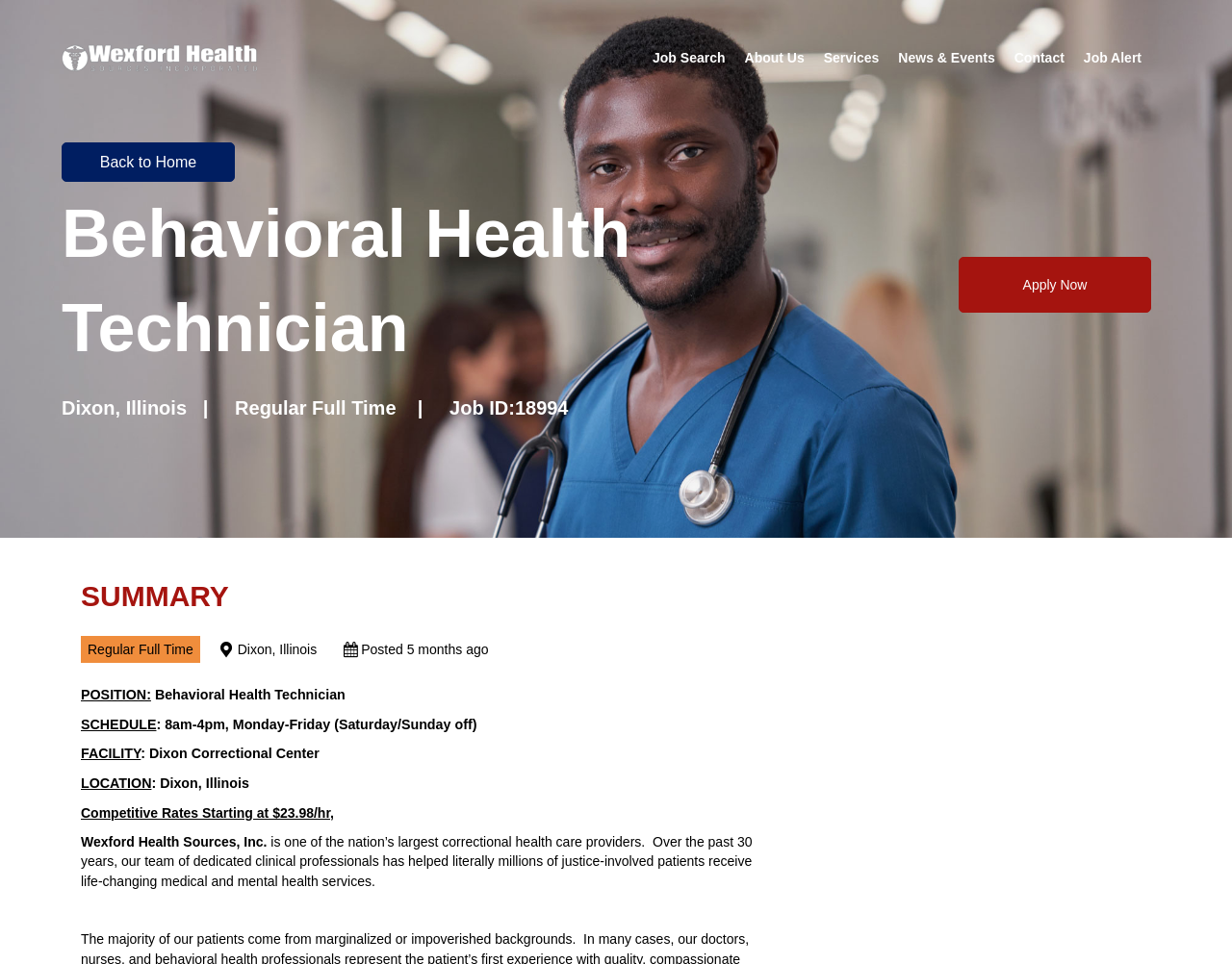Please identify the bounding box coordinates of the region to click in order to complete the task: "Click the 'Job Search' link". The coordinates must be four float numbers between 0 and 1, specified as [left, top, right, bottom].

[0.522, 0.04, 0.596, 0.08]